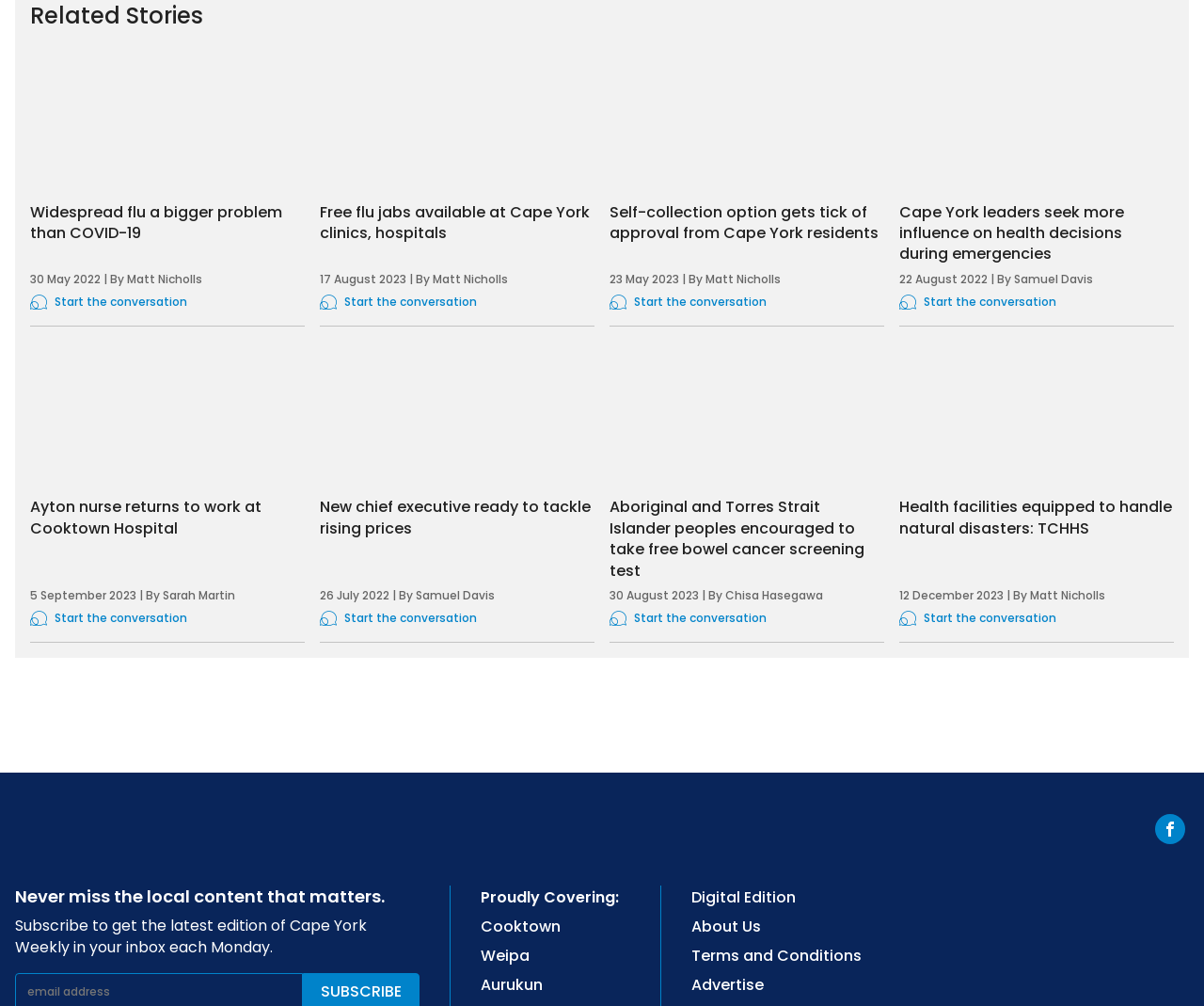Can you find the bounding box coordinates of the area I should click to execute the following instruction: "Subscribe to get the latest edition of Cape York Weekly"?

[0.266, 0.975, 0.333, 0.996]